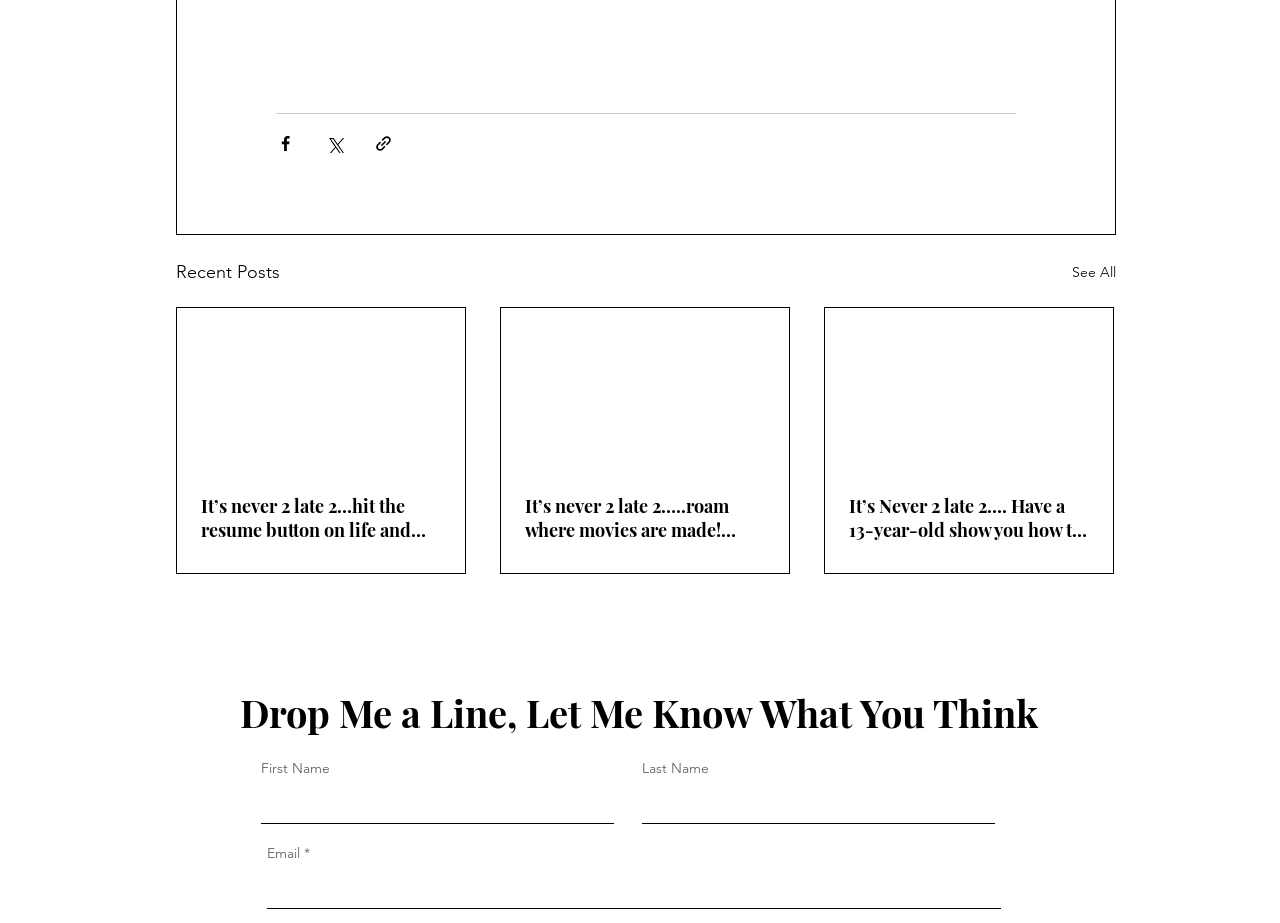Utilize the information from the image to answer the question in detail:
What is the purpose of the form at the bottom?

The form at the bottom of the webpage, which includes fields for 'First Name', 'Last Name', and 'Email', is used to leave a comment or send a message to the author of the webpage.